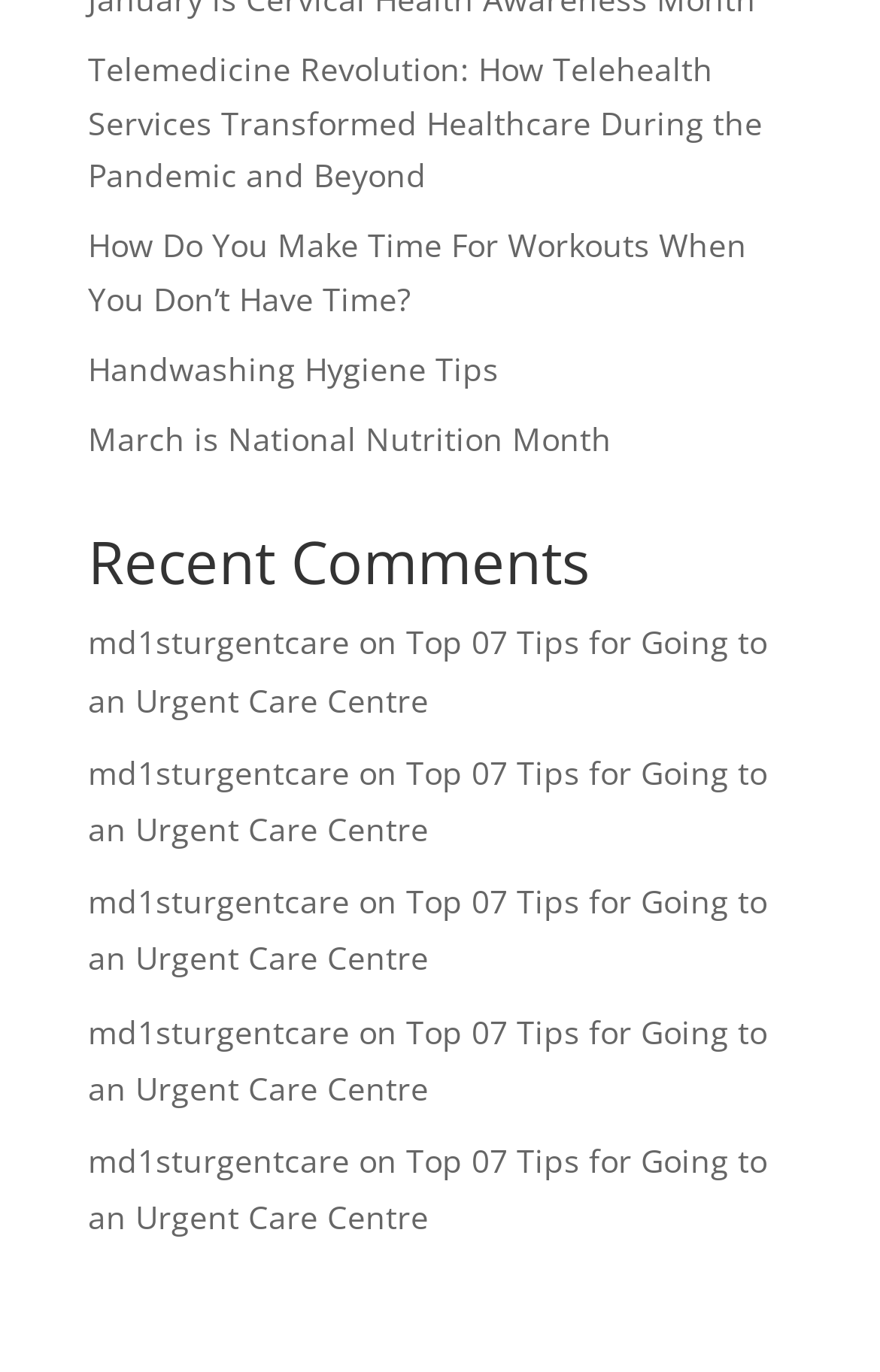Locate the UI element described by Where to watch and provide its bounding box coordinates. Use the format (top-left x, top-left y, bottom-right x, bottom-right y) with all values as floating point numbers between 0 and 1.

None